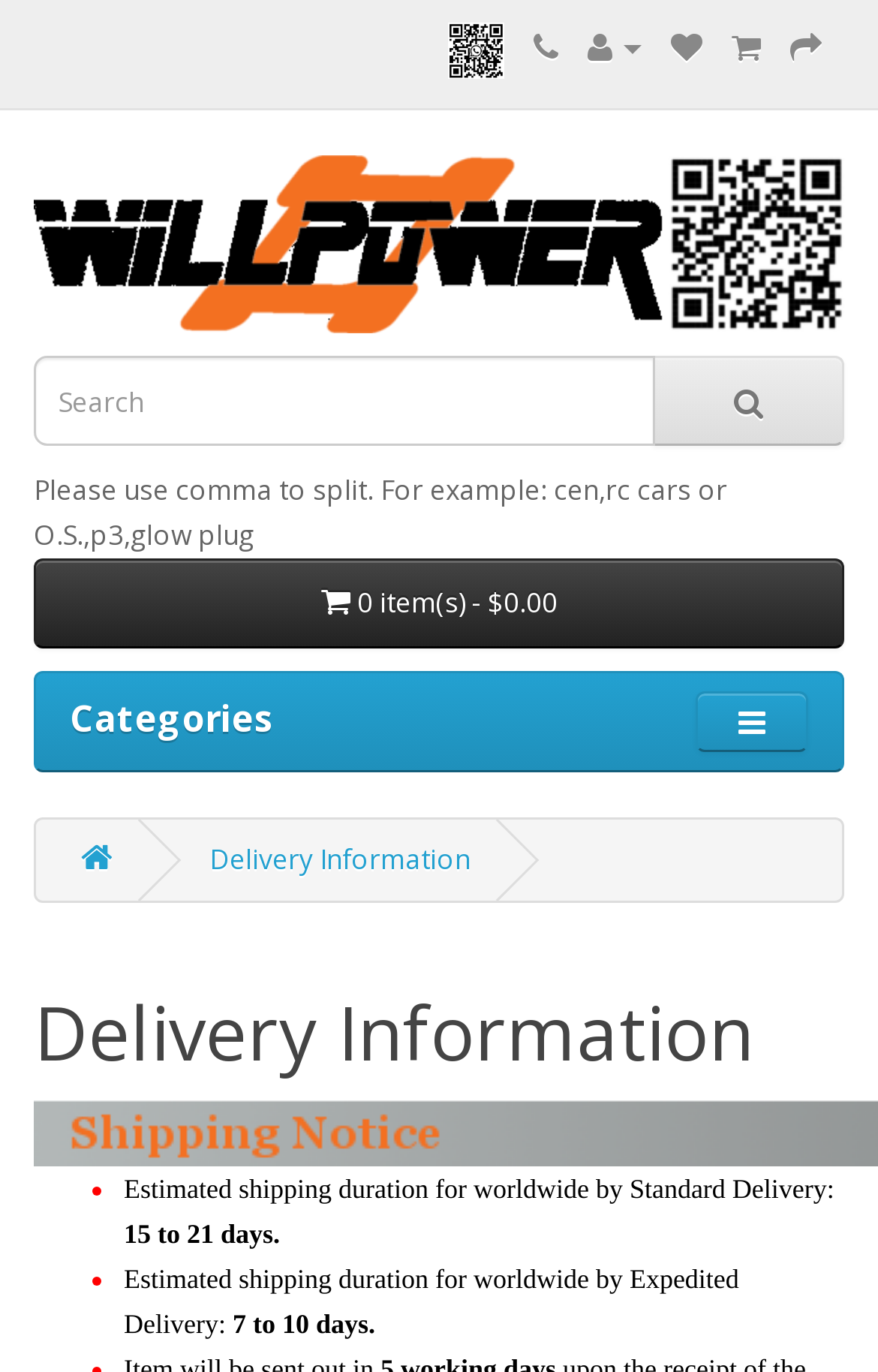Identify the bounding box coordinates of the clickable region necessary to fulfill the following instruction: "Click the button with a filter icon". The bounding box coordinates should be four float numbers between 0 and 1, i.e., [left, top, right, bottom].

[0.792, 0.504, 0.921, 0.549]